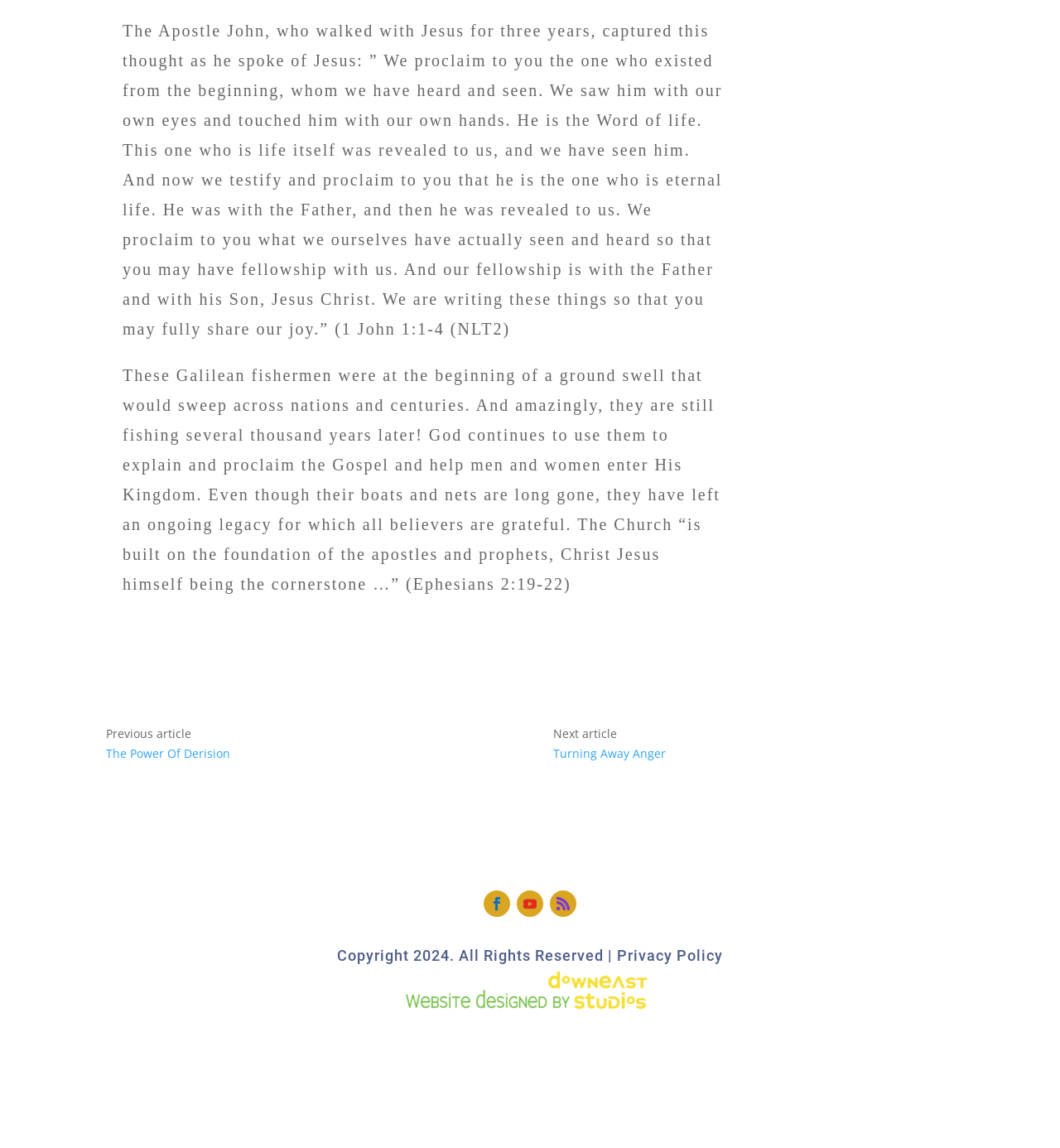Please specify the bounding box coordinates in the format (top-left x, top-left y, bottom-right x, bottom-right y), with all values as floating point numbers between 0 and 1. Identify the bounding box of the UI element described by: Turning Away Anger

[0.522, 0.649, 0.628, 0.663]